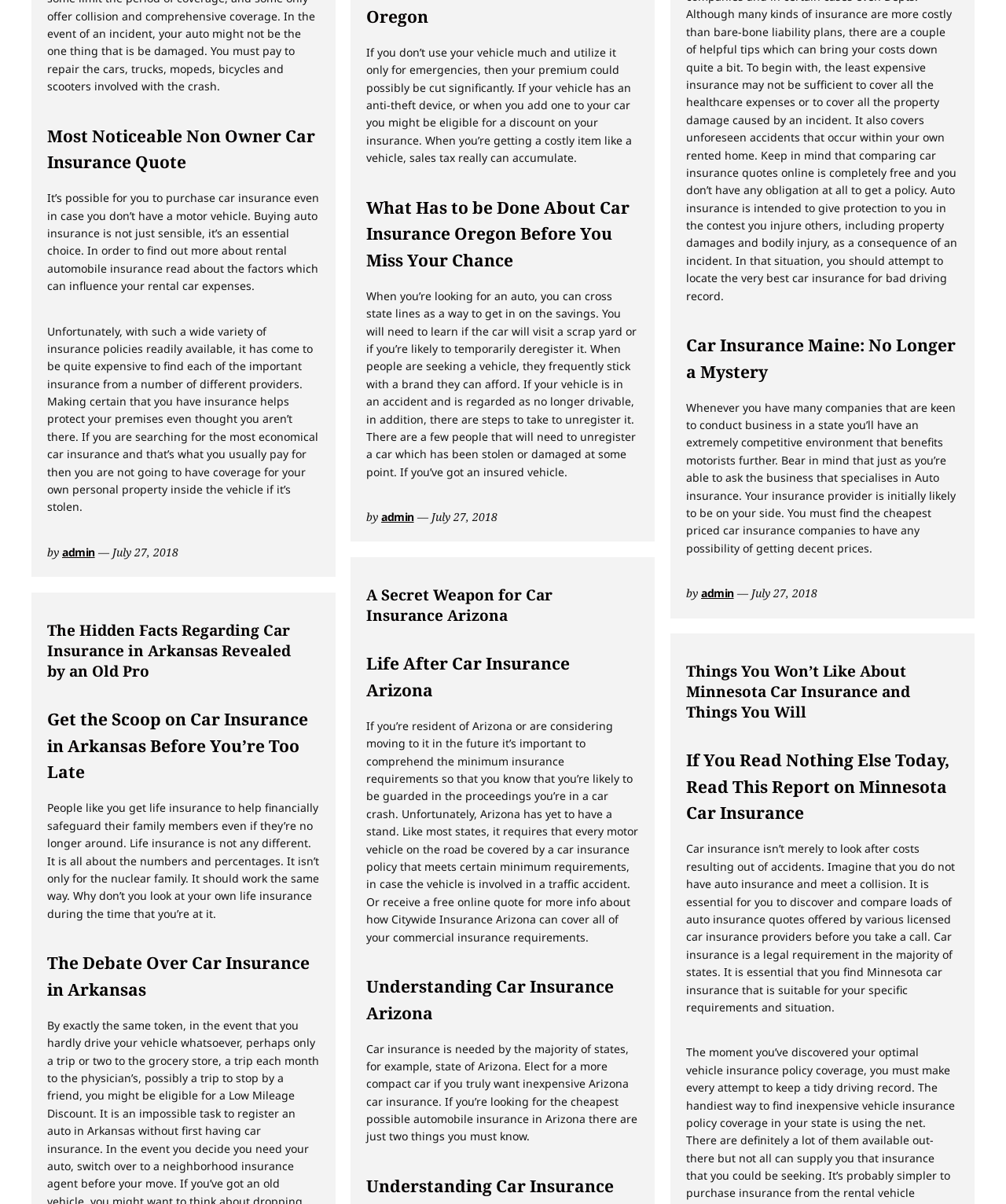What is the topic of the first heading?
Refer to the screenshot and respond with a concise word or phrase.

Non Owner Car Insurance Quote